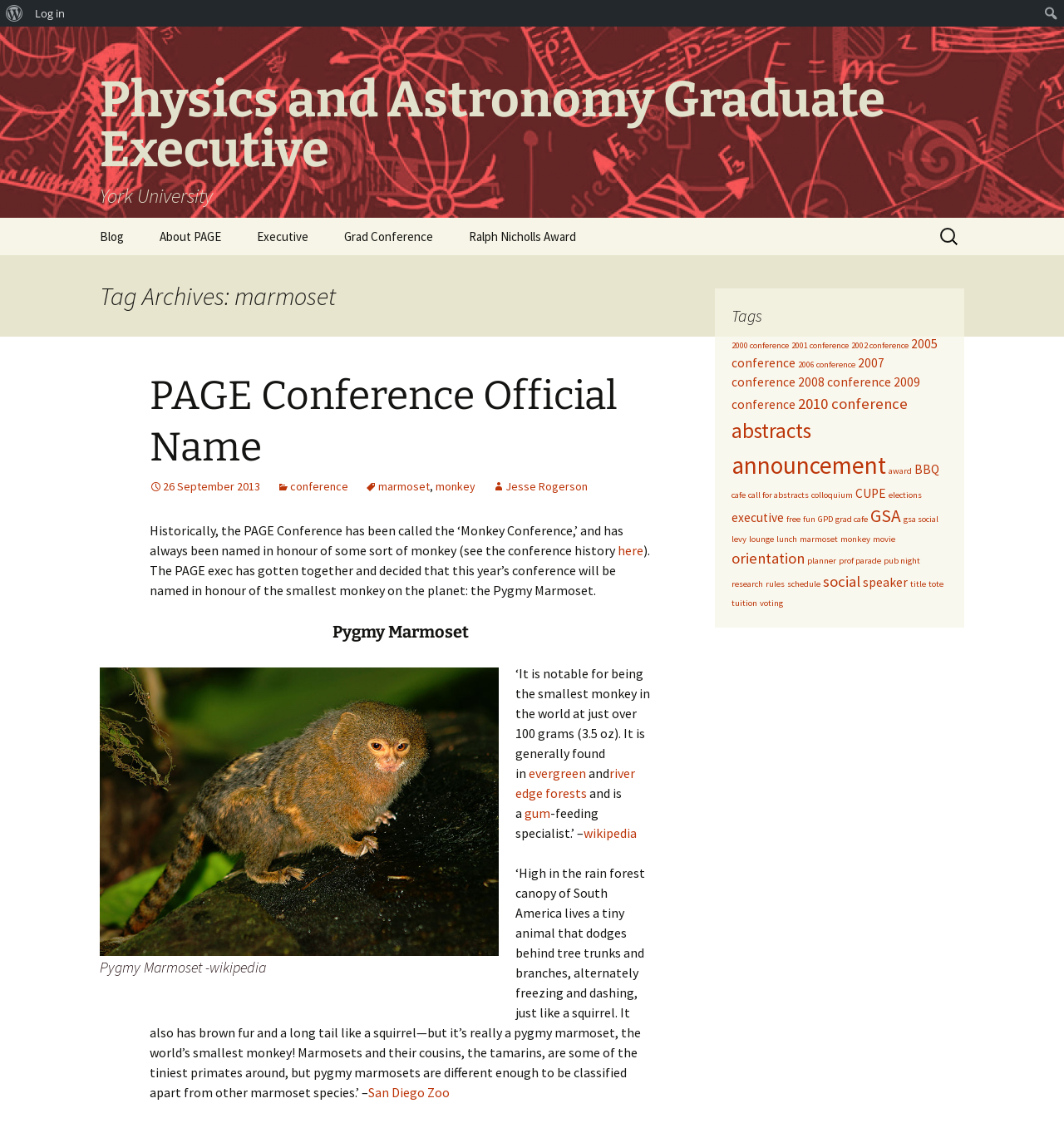Provide the bounding box coordinates for the UI element described in this sentence: "Linda Ann Stewart". The coordinates should be four float values between 0 and 1, i.e., [left, top, right, bottom].

None